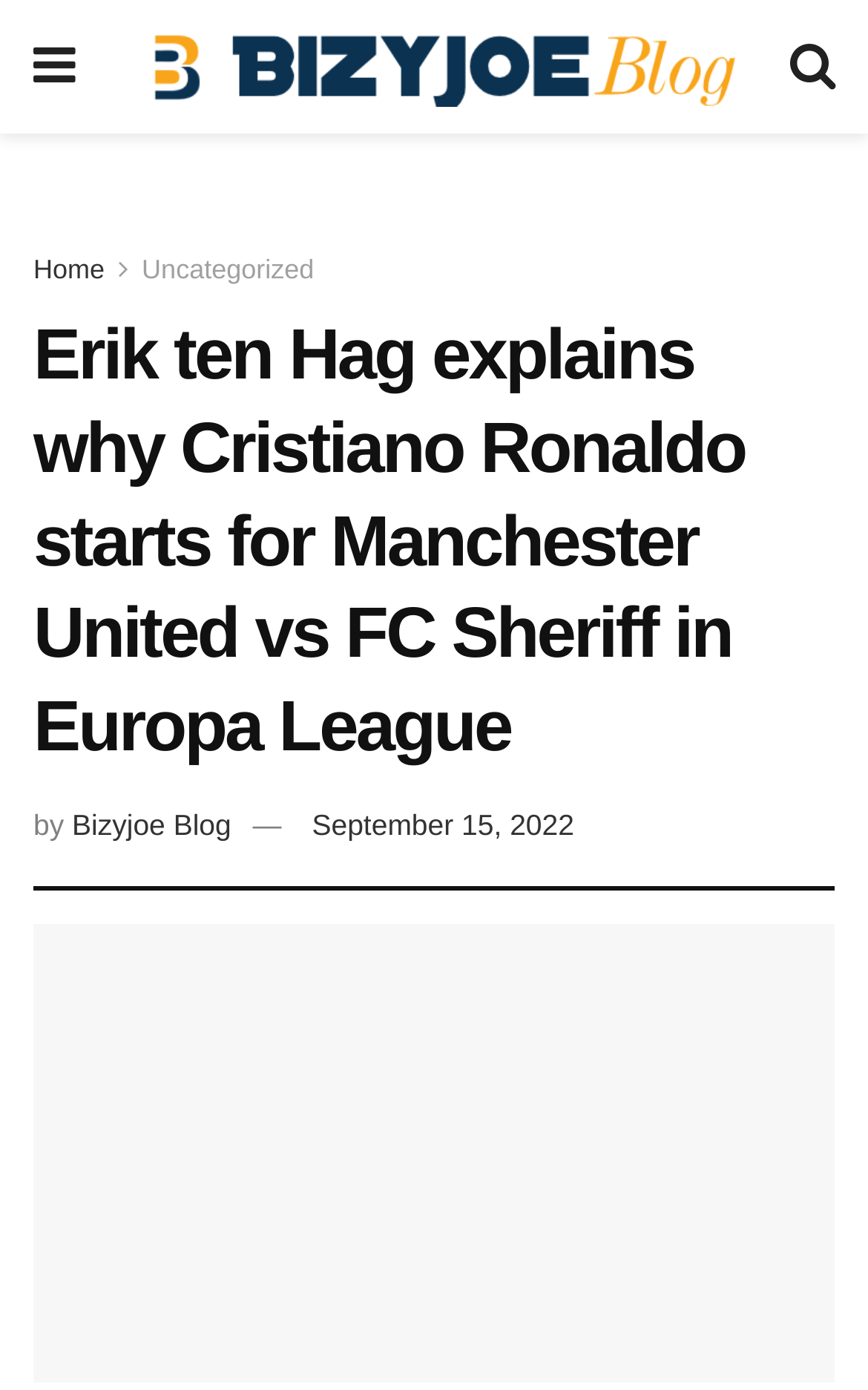Given the webpage screenshot, identify the bounding box of the UI element that matches this description: "Bizyjoe Blog".

[0.083, 0.582, 0.266, 0.606]